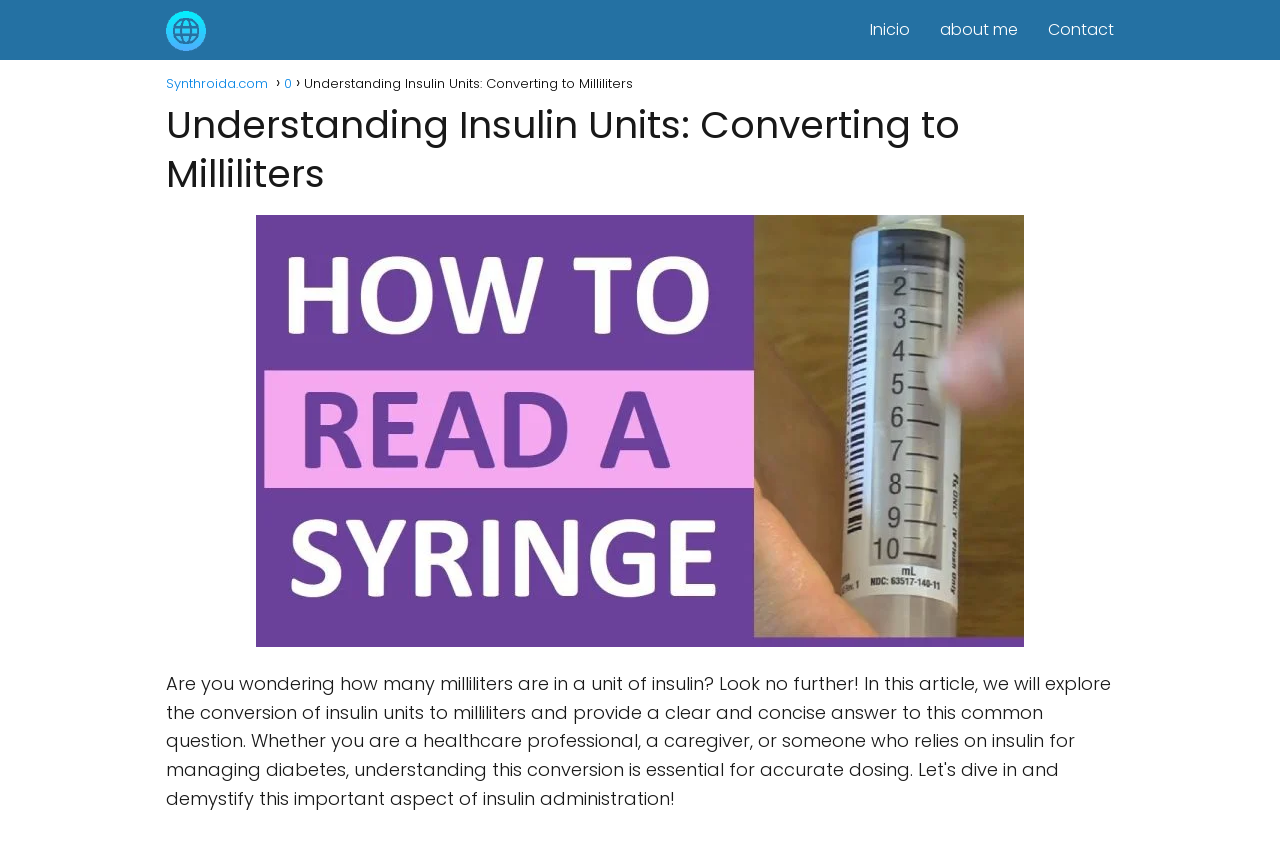Please give a succinct answer using a single word or phrase:
What is the topic of the article?

Insulin Units